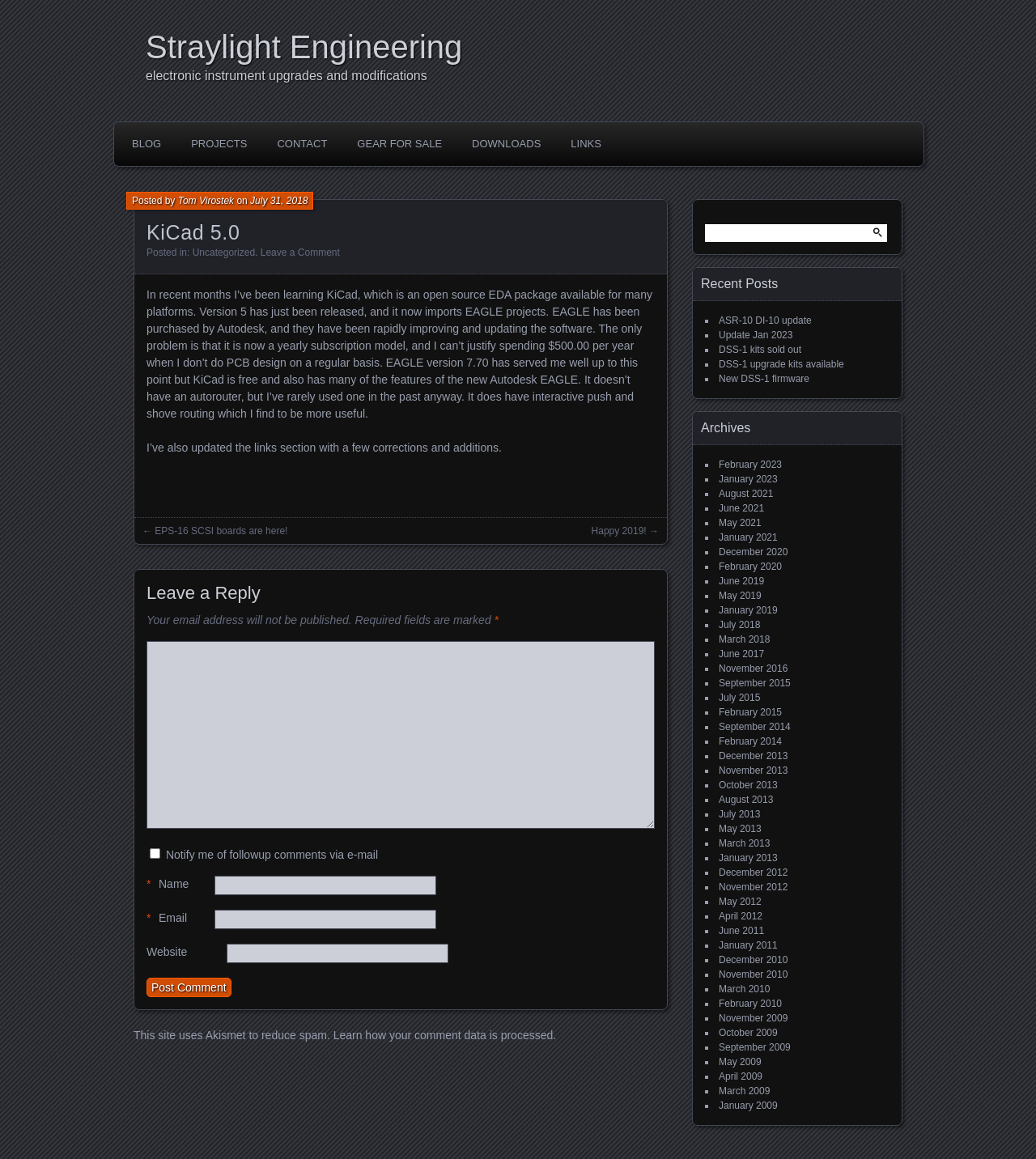Find the bounding box coordinates of the element you need to click on to perform this action: 'Search for something'. The coordinates should be represented by four float values between 0 and 1, in the format [left, top, right, bottom].

[0.68, 0.193, 0.856, 0.209]